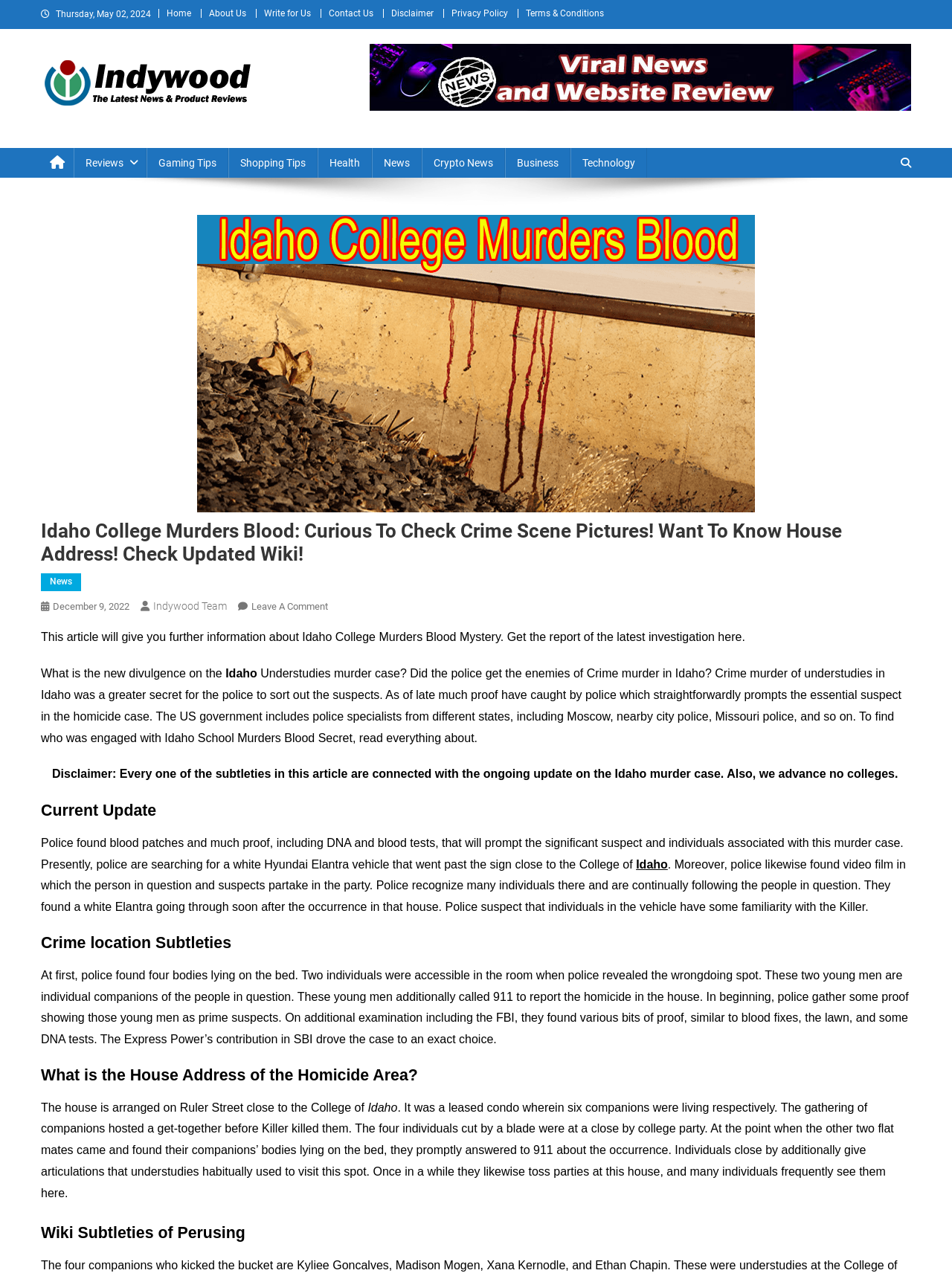Find the bounding box coordinates of the element to click in order to complete this instruction: "Read the article about Idaho College Murders Blood Mystery". The bounding box coordinates must be four float numbers between 0 and 1, denoted as [left, top, right, bottom].

[0.043, 0.494, 0.783, 0.504]